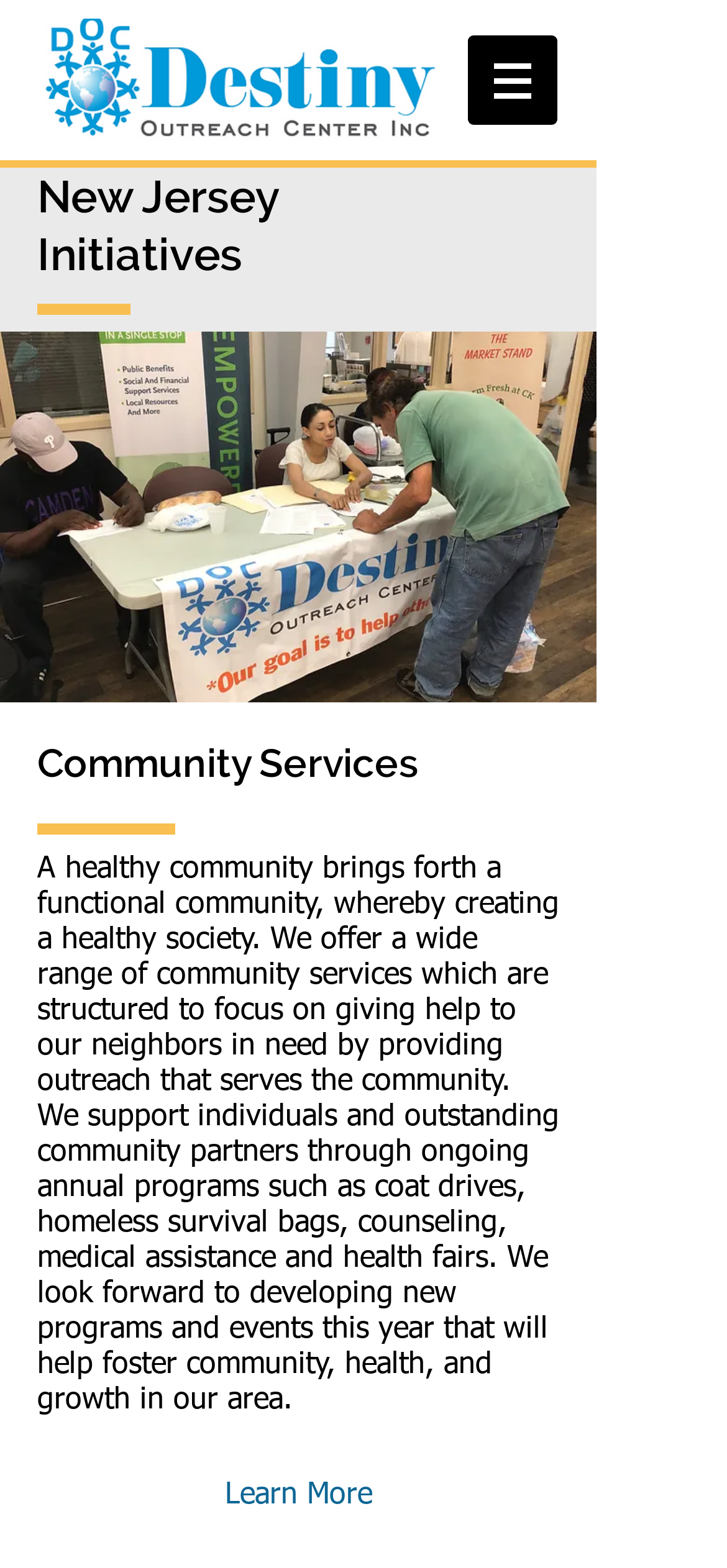What is the main focus of the community services?
Could you give a comprehensive explanation in response to this question?

Based on the webpage, the main focus of the community services is to provide help to neighbors in need by offering outreach that serves the community, as stated in the paragraph under the 'Community Services' heading.